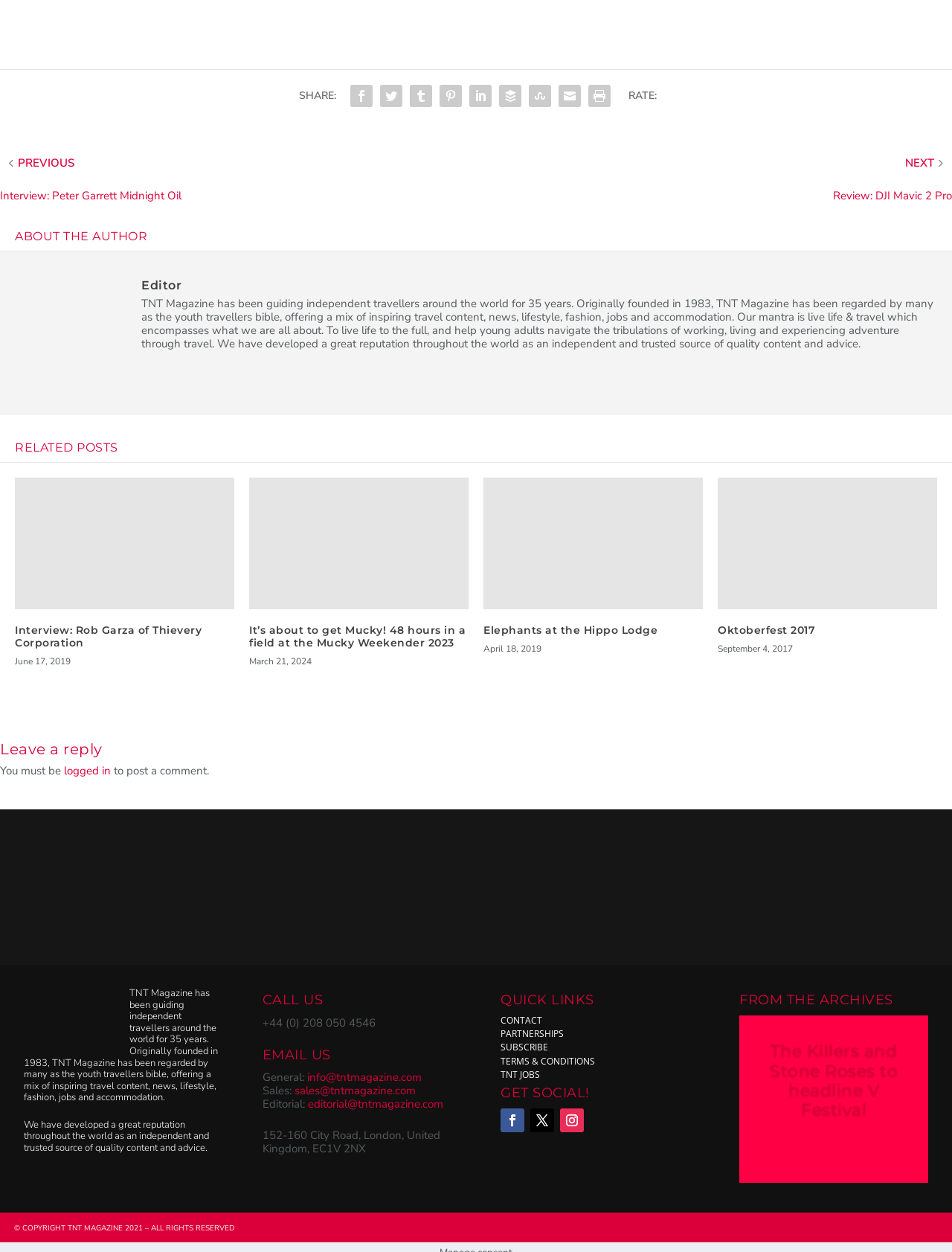Please respond in a single word or phrase: 
What is the topic of the article 'Interview: Rob Garza of Thievery Corporation'?

Music